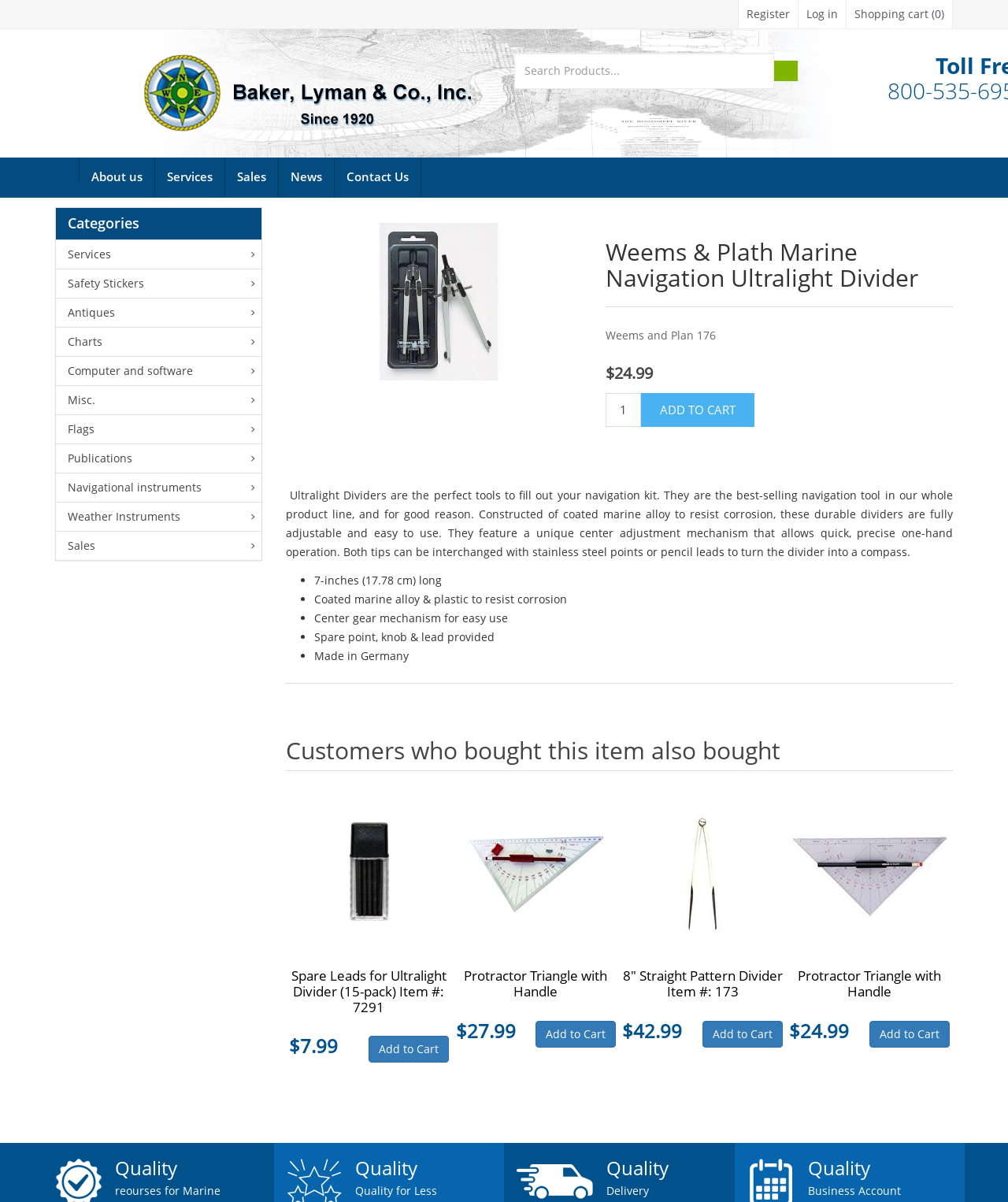Can you provide the bounding box coordinates for the element that should be clicked to implement the instruction: "Search for products"?

[0.51, 0.044, 0.768, 0.074]